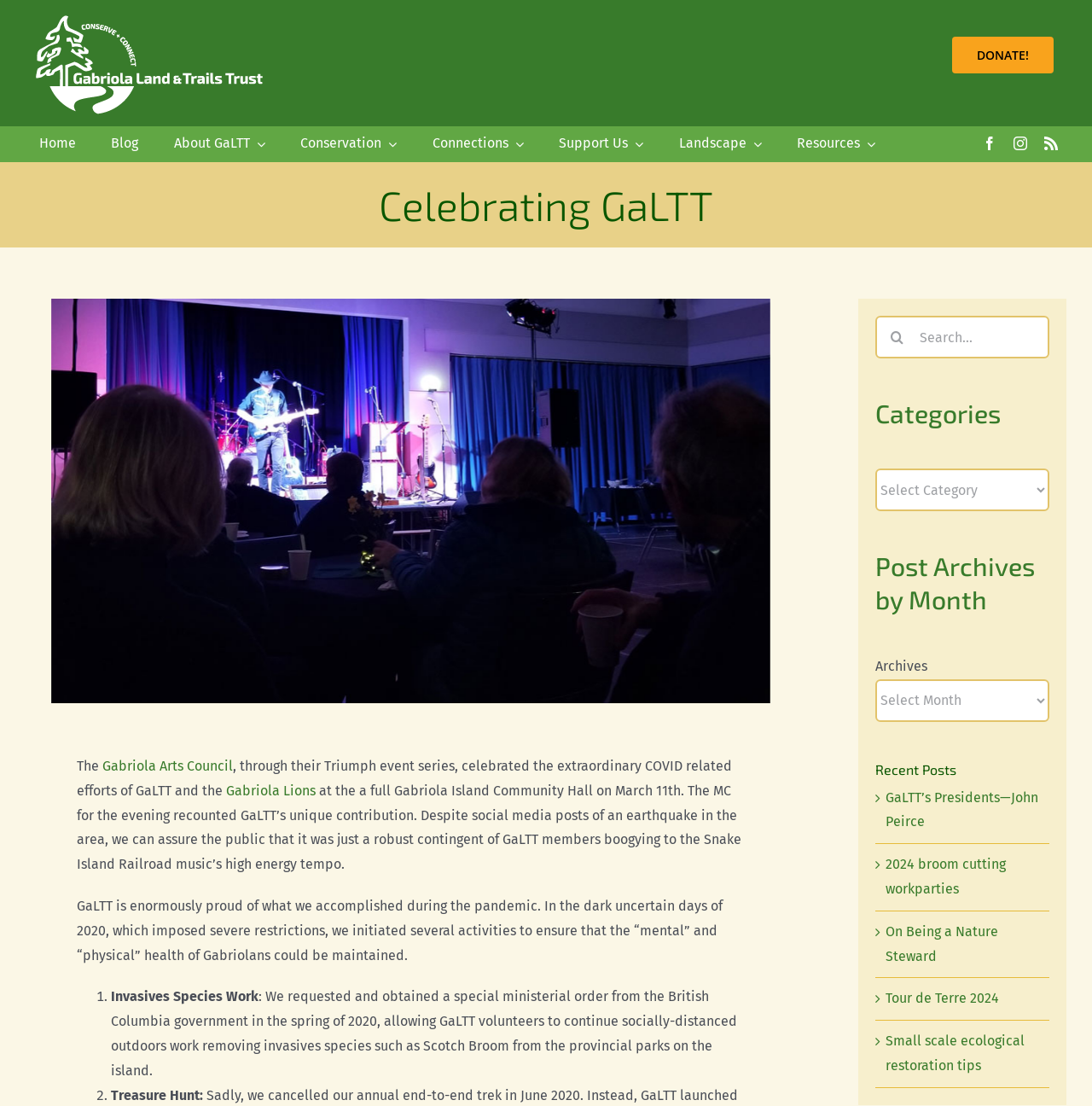Construct a comprehensive caption that outlines the webpage's structure and content.

The webpage is about the Gabriola Land and Trails Trust (GaLTT) and its achievements during the COVID-19 pandemic. At the top left corner, there is the GaLTT logo, and on the top right corner, there is a "DONATE!" link. Below the logo, there is a main navigation menu with links to different sections of the website, including "Home", "Blog", "About GaLTT", and others.

The main content of the webpage is divided into sections. The first section has a heading "Celebrating GaLTT" and features an image of a guitar player on stage in front of an audience. Below the image, there is a paragraph of text describing how the Gabriola Arts Council celebrated GaLTT's efforts during the pandemic at a full Gabriola Island Community Hall.

The next section describes GaLTT's accomplishments during the pandemic, including initiating activities to maintain the mental and physical health of Gabriolans. There is a list of achievements, including invasive species work and a treasure hunt.

On the right side of the webpage, there is a complementary section with a search bar, categories, post archives by month, and recent posts. The recent posts section features links to several articles, including ones about GaLTT's presidents, broom cutting work parties, and ecological restoration tips.

At the bottom of the webpage, there is a "Go to Top" link. There are also social media links to Facebook, Instagram, and RSS at the top right corner of the webpage.